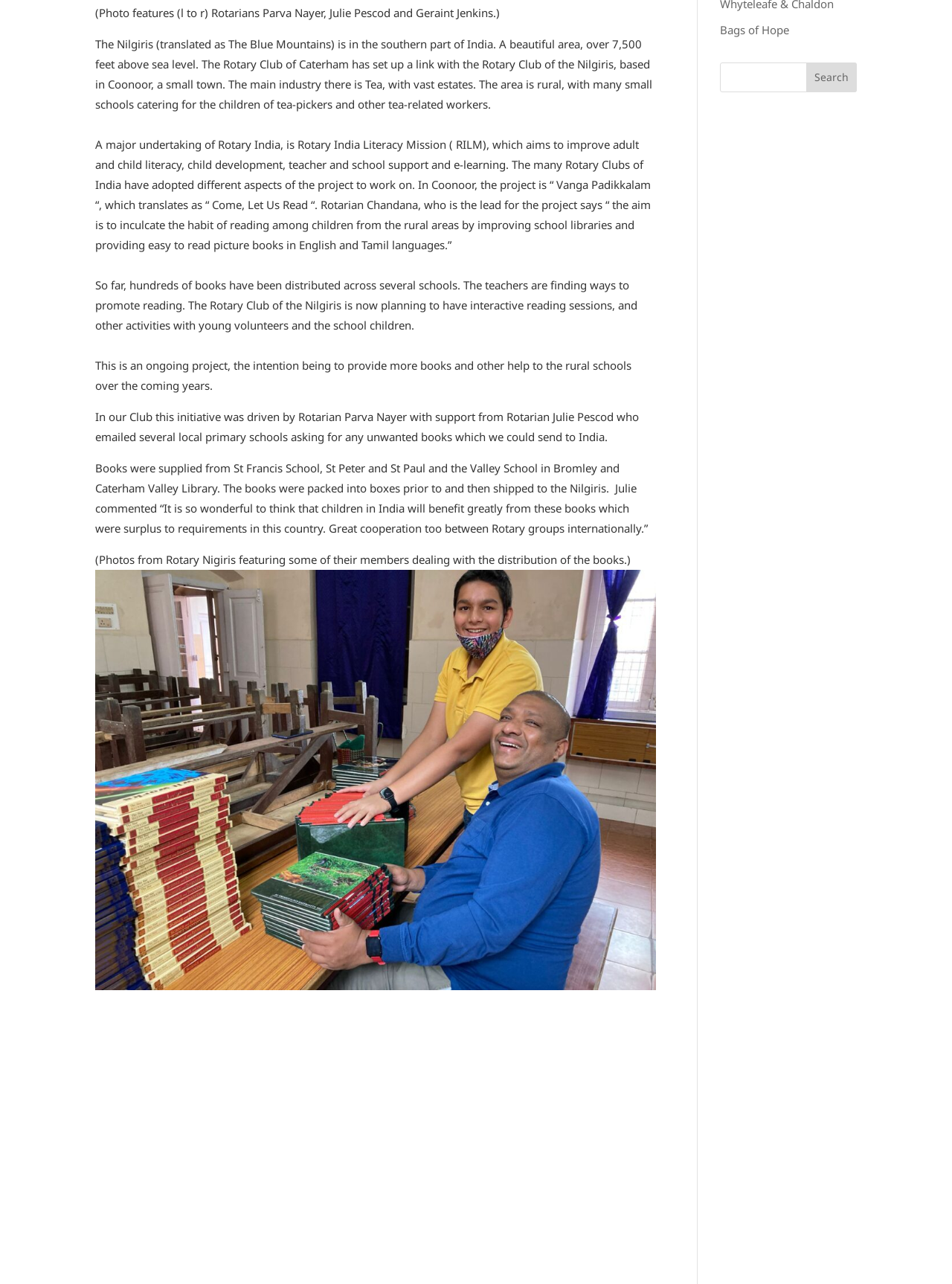Using the provided description Bags of Hope, find the bounding box coordinates for the UI element. Provide the coordinates in (top-left x, top-left y, bottom-right x, bottom-right y) format, ensuring all values are between 0 and 1.

[0.756, 0.017, 0.829, 0.029]